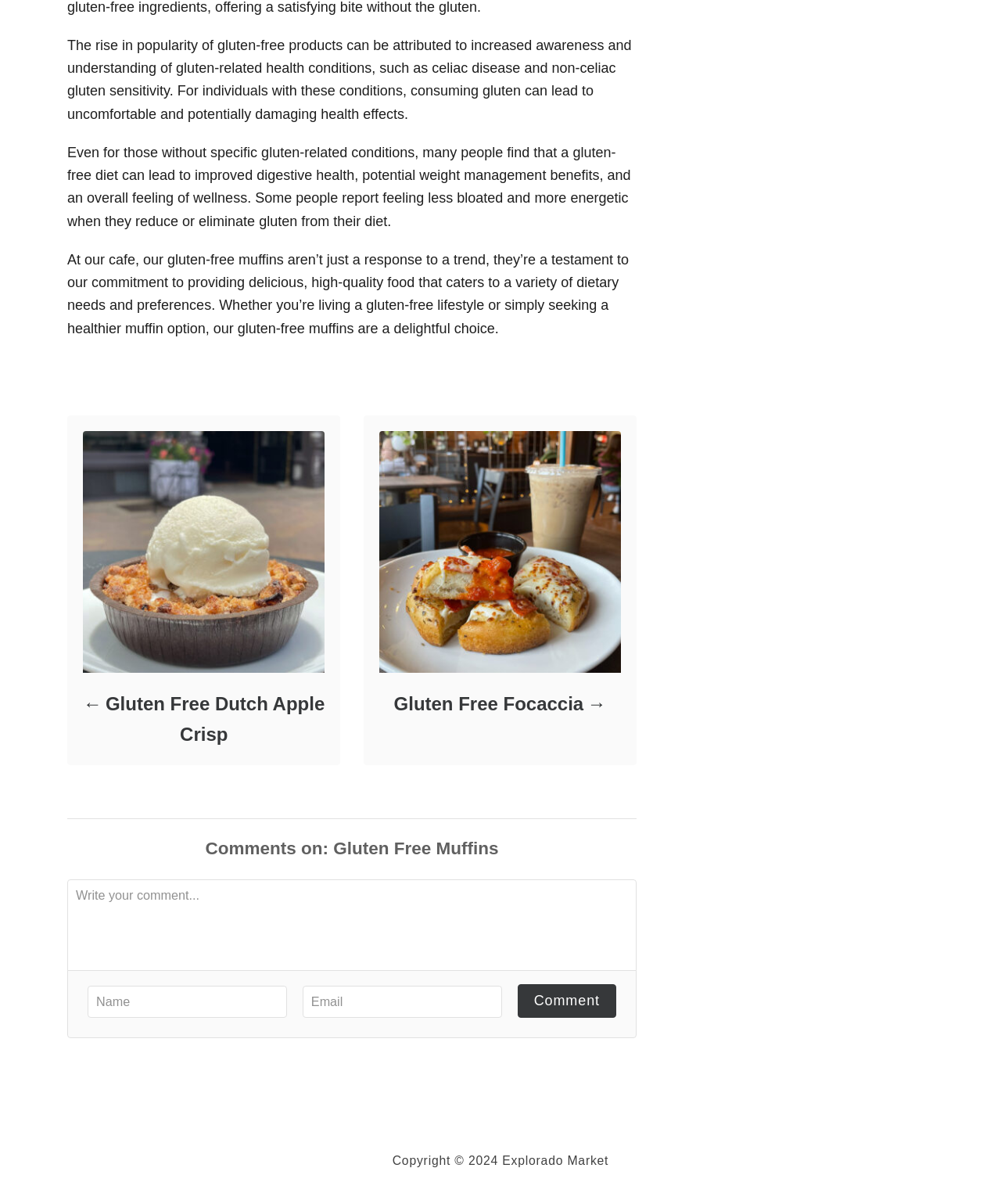Please provide the bounding box coordinate of the region that matches the element description: Gluten Free Focaccia. Coordinates should be in the format (top-left x, top-left y, bottom-right x, bottom-right y) and all values should be between 0 and 1.

[0.379, 0.572, 0.62, 0.597]